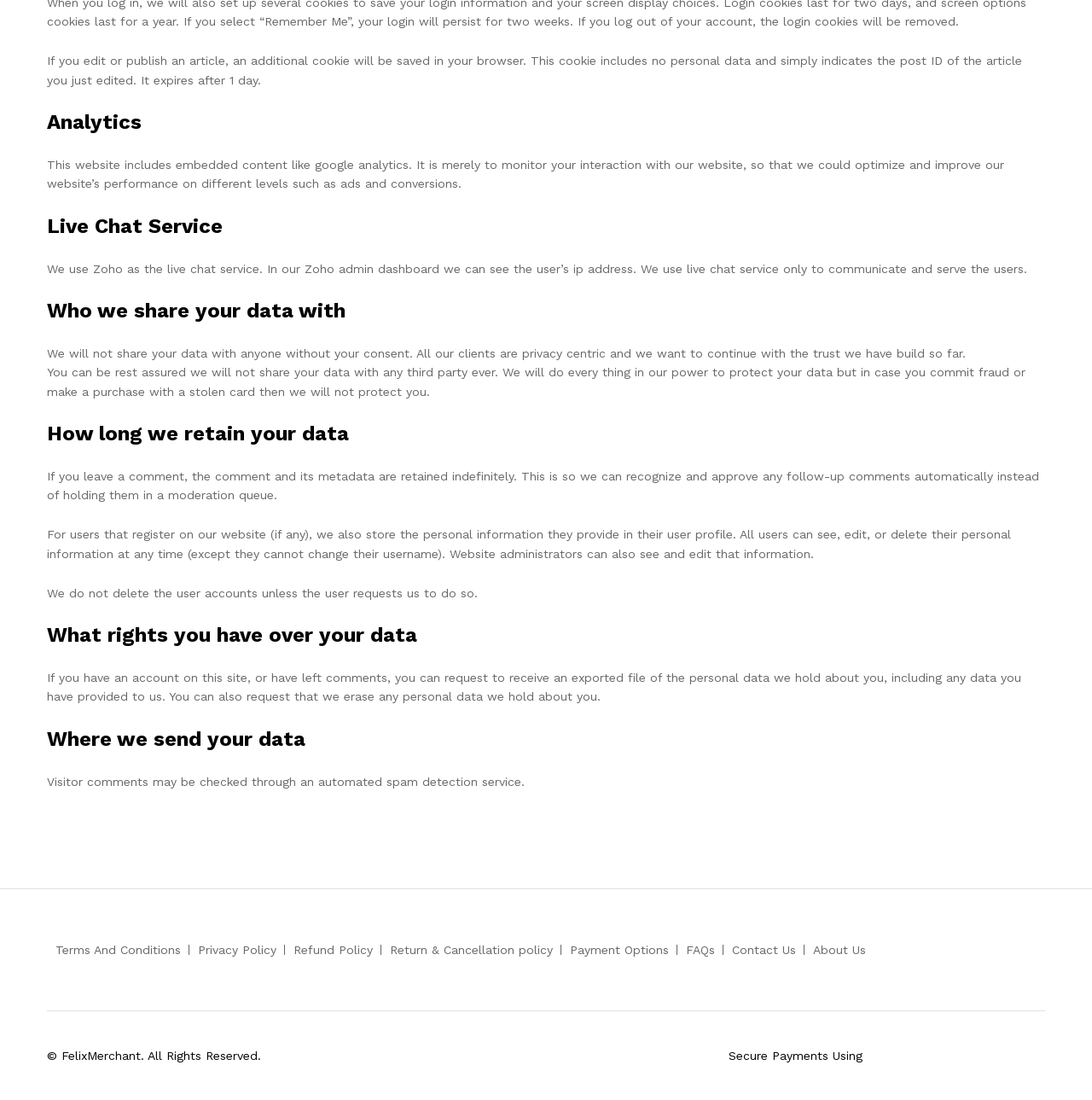How long are comments retained?
Please answer using one word or phrase, based on the screenshot.

Indefinitely